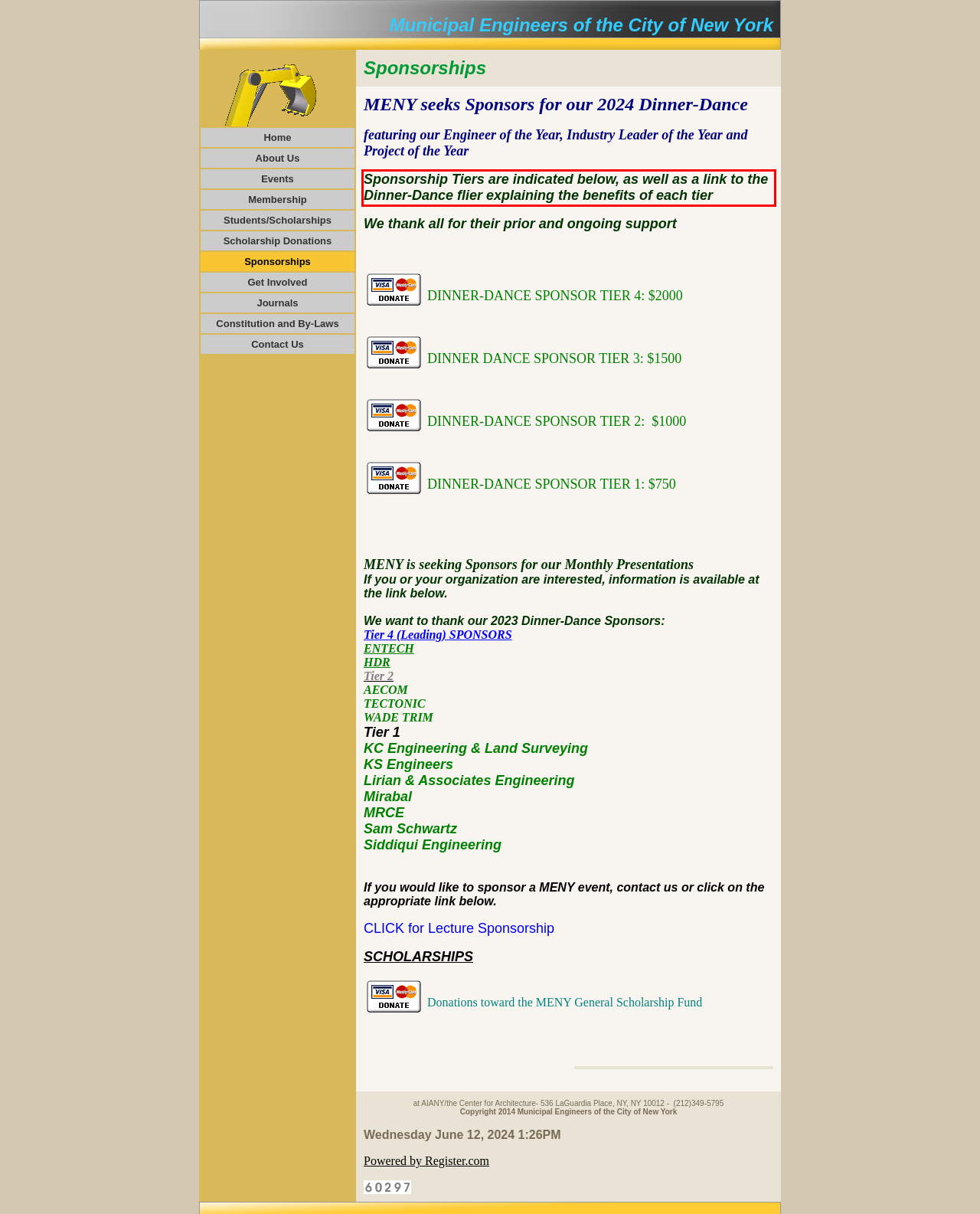You are looking at a screenshot of a webpage with a red rectangle bounding box. Use OCR to identify and extract the text content found inside this red bounding box.

Sponsorship Tiers are indicated below, as well as a link to the Dinner-Dance flier explaining the benefits of each tier